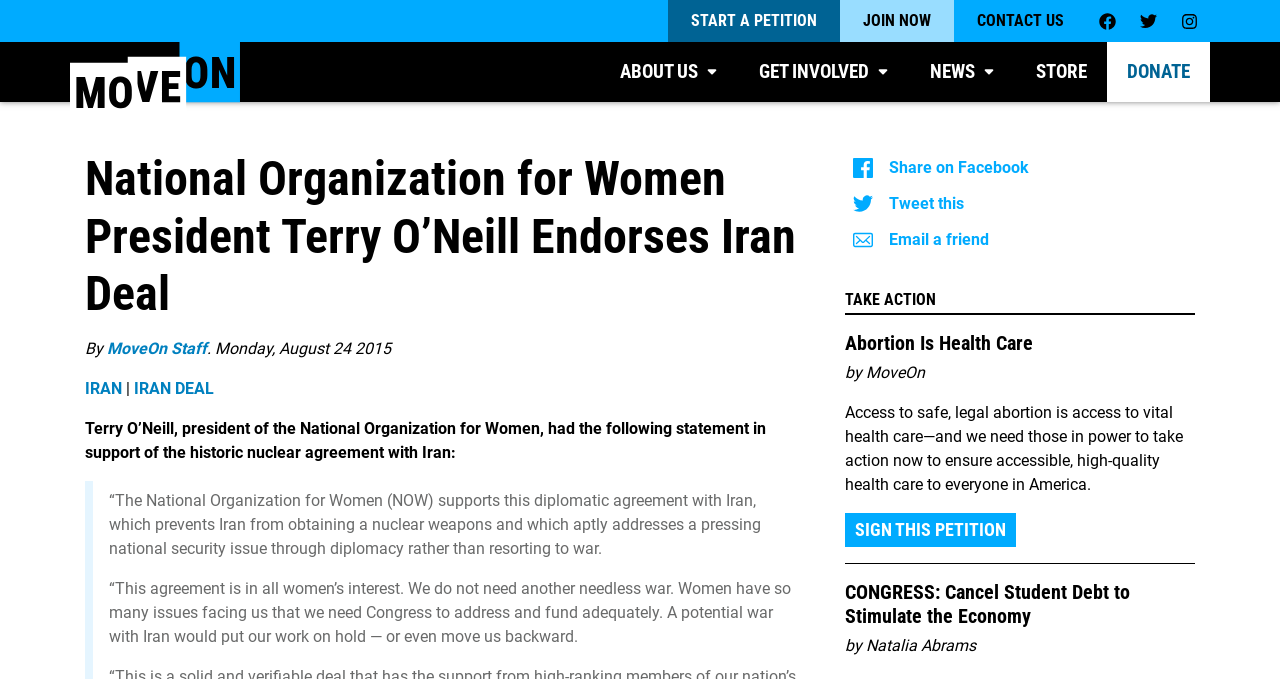Pinpoint the bounding box coordinates of the area that must be clicked to complete this instruction: "Click the 'CONTACT US' link".

[0.745, 0.0, 0.849, 0.062]